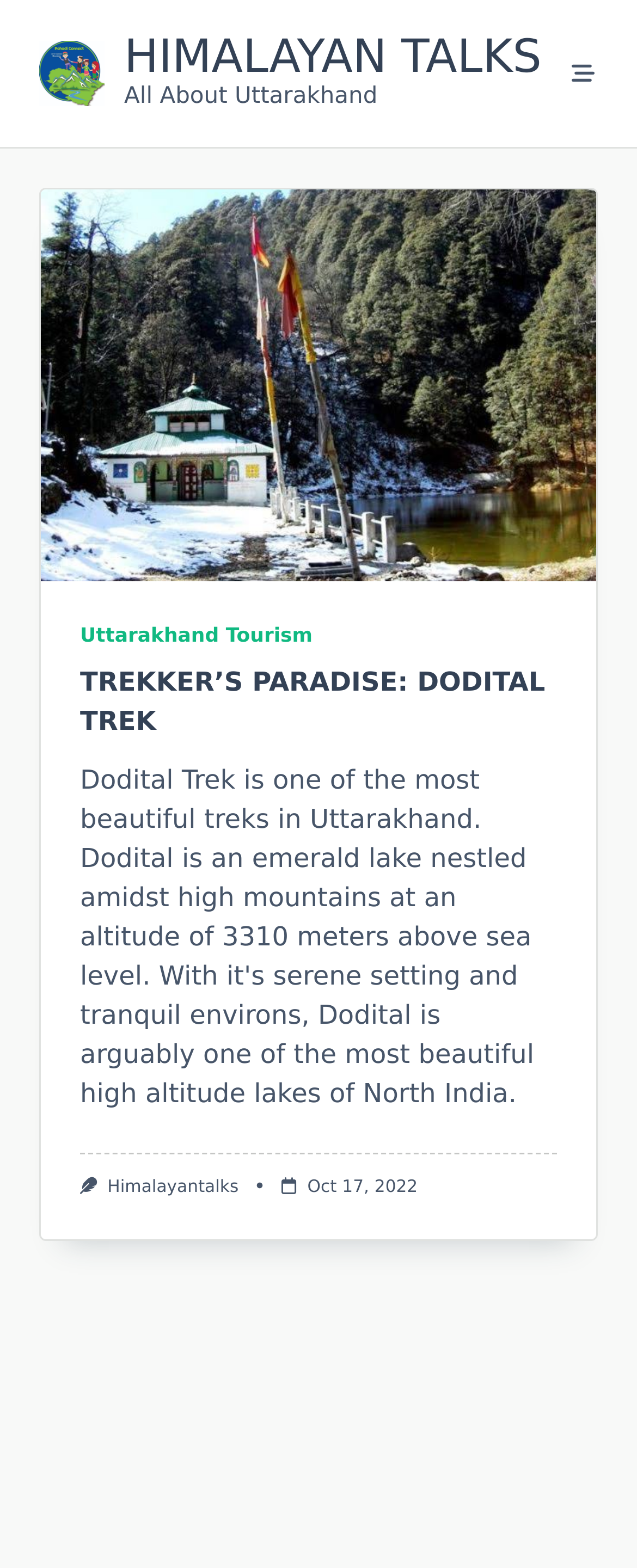What is the name of the website?
Analyze the image and deliver a detailed answer to the question.

The name of the website can be determined by looking at the top-left corner of the webpage, where the logo 'Himalayan Talks' is displayed, and also by examining the link 'Himalayan Talks' with bounding box coordinates [0.062, 0.026, 0.164, 0.068].